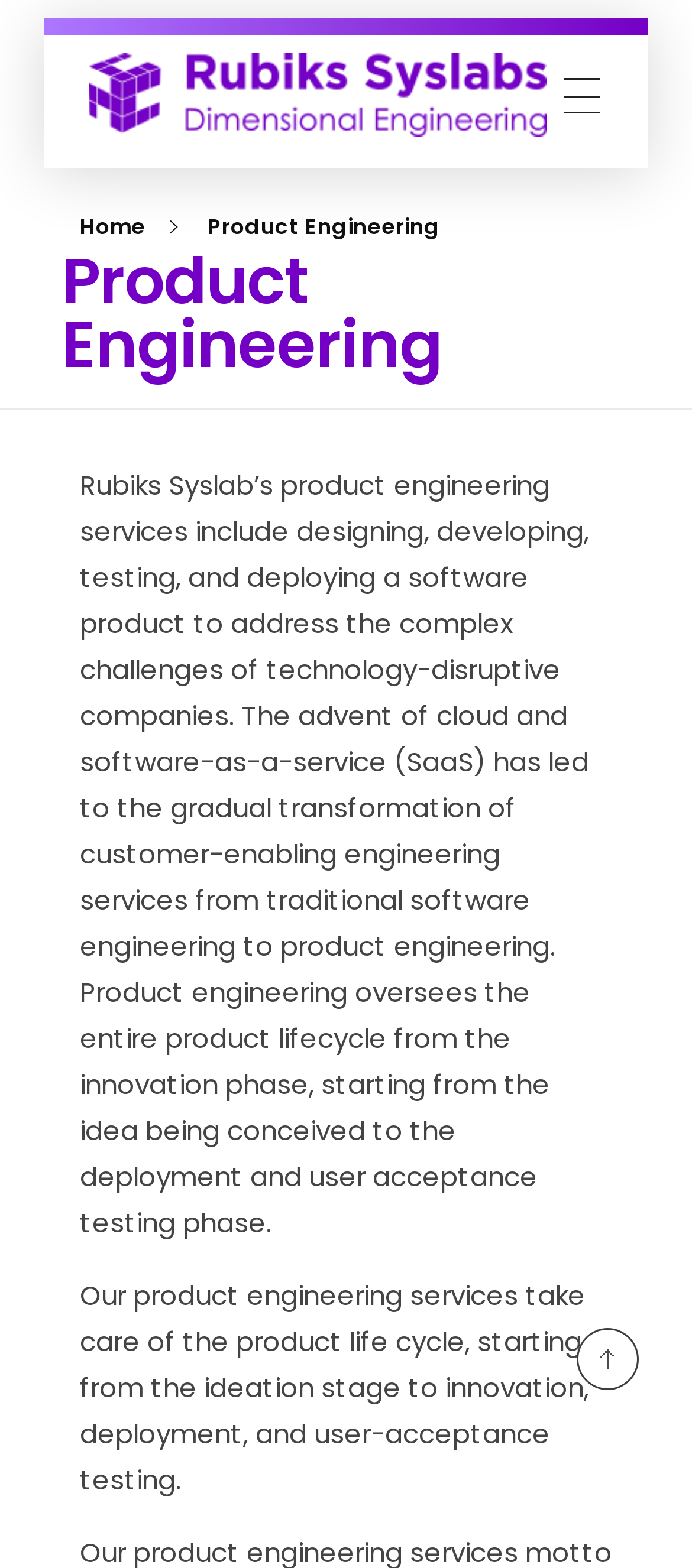Provide the bounding box coordinates of the UI element this sentence describes: "alt="Tinubu and Fubara"".

None